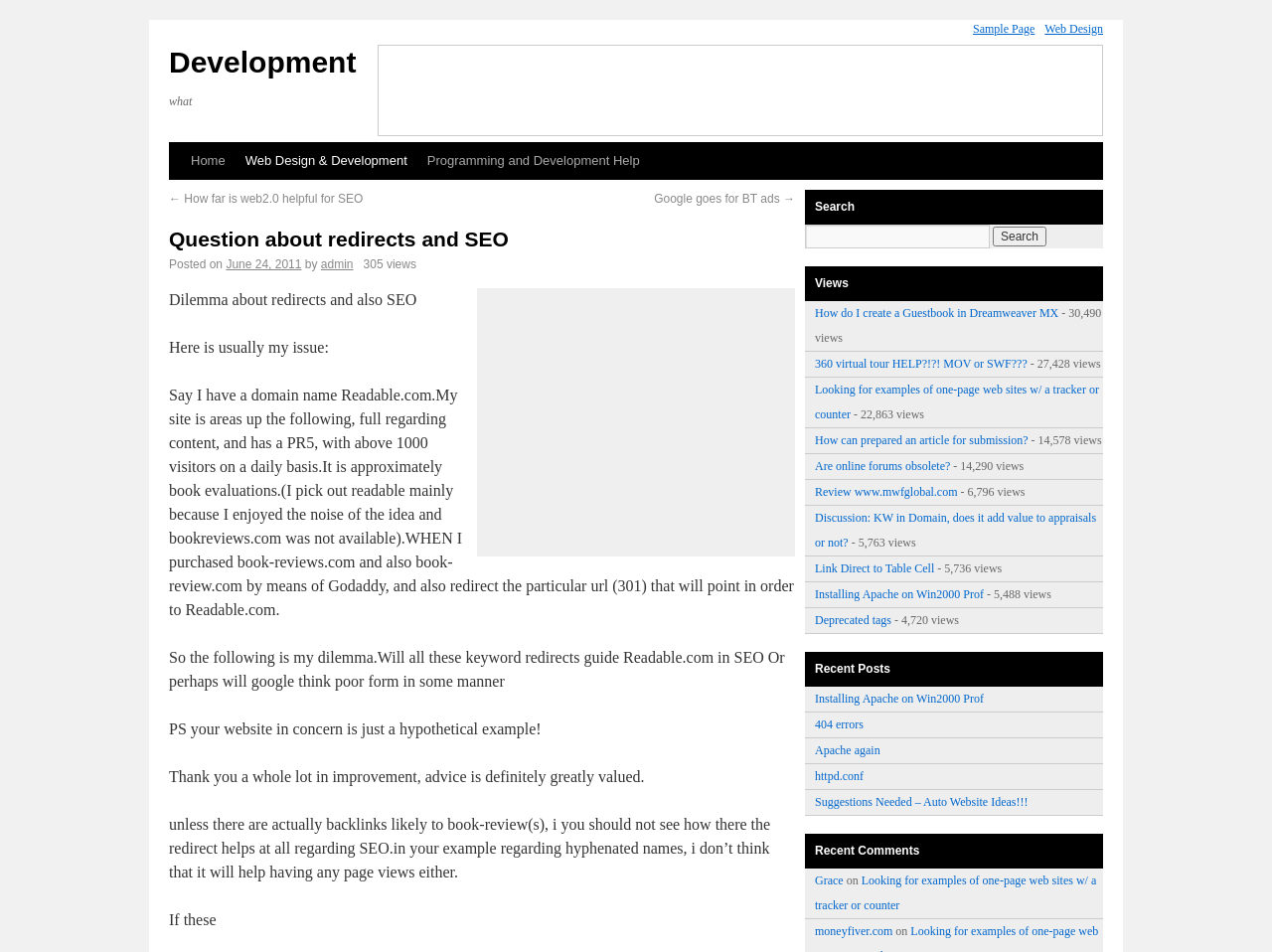What is the purpose of the search box?
Provide a fully detailed and comprehensive answer to the question.

The search box is located at the top right corner of the webpage, and it is likely used to search for content within the website, as it is a common feature found on many websites.